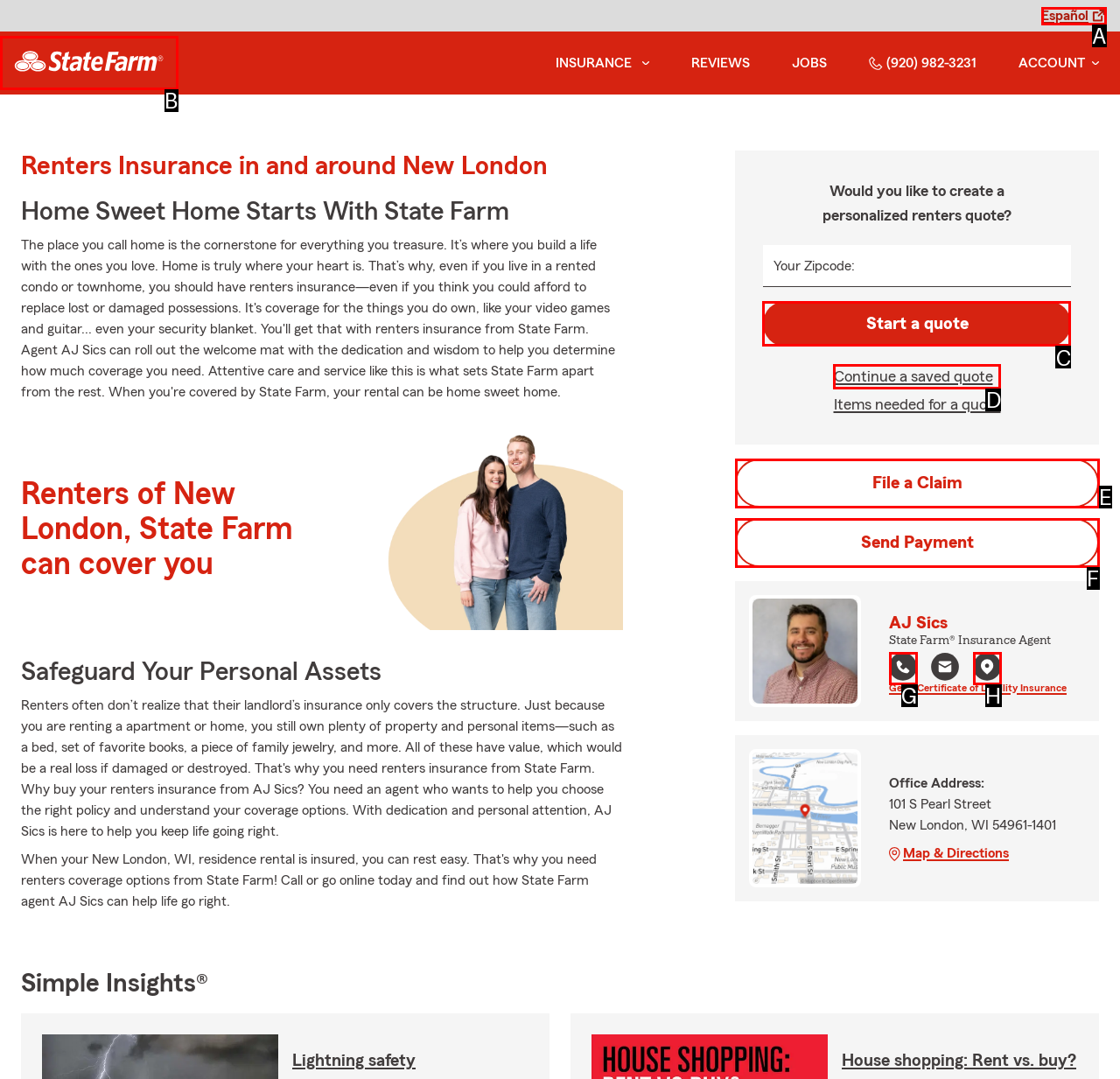Identify which lettered option completes the task: Start a quote. Provide the letter of the correct choice.

C